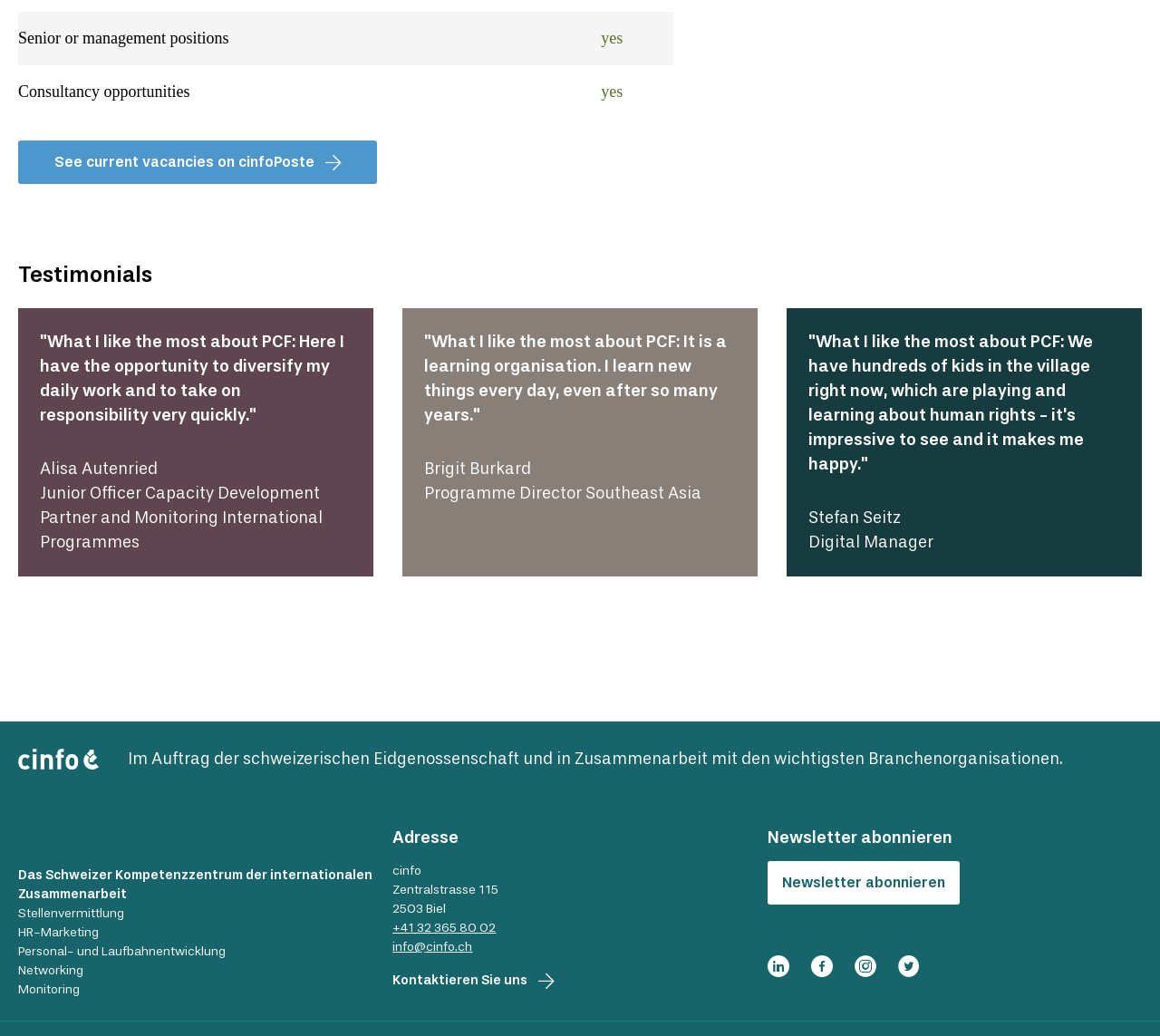For the given element description Newsletter abonnieren, determine the bounding box coordinates of the UI element. The coordinates should follow the format (top-left x, top-left y, bottom-right x, bottom-right y) and be within the range of 0 to 1.

[0.661, 0.831, 0.827, 0.873]